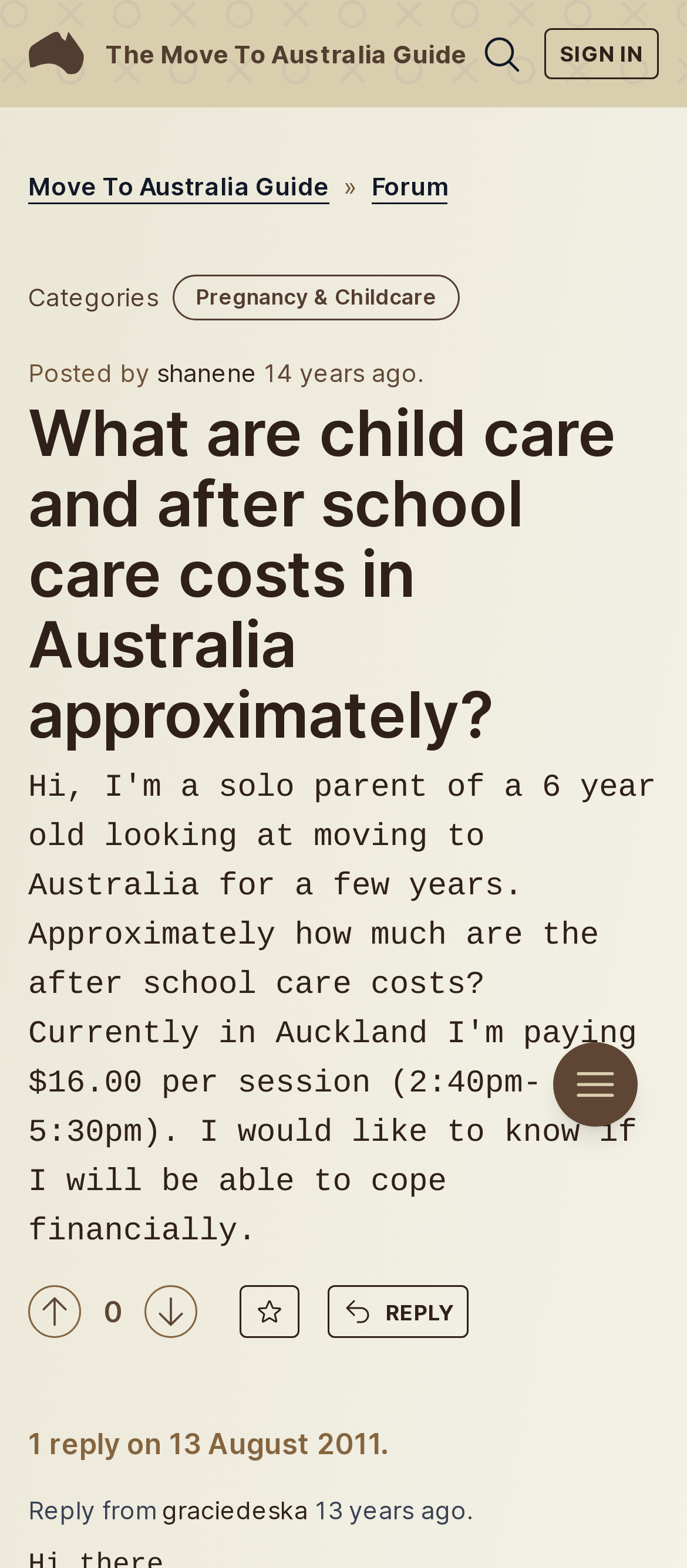Answer succinctly with a single word or phrase:
How many reply buttons are there on the webpage?

1